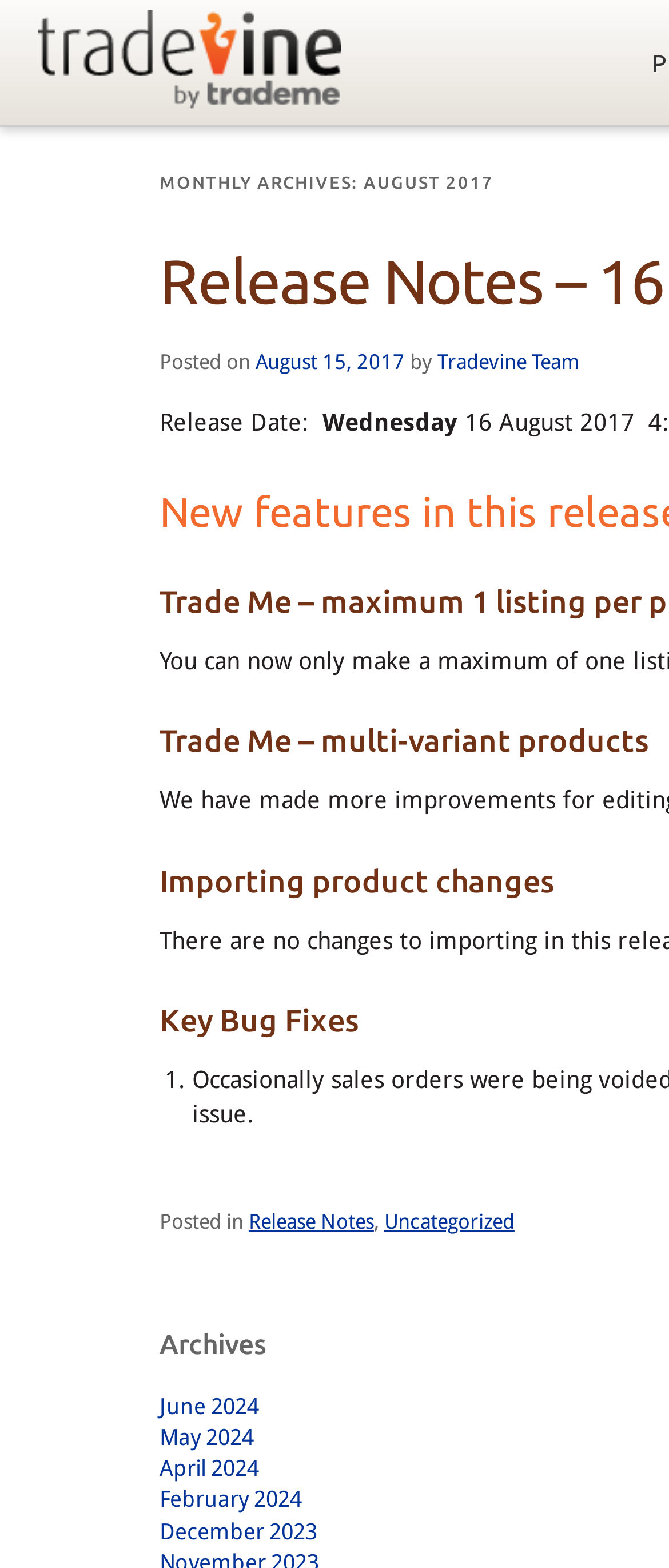Please find and report the bounding box coordinates of the element to click in order to perform the following action: "Click the Shuffle link". The coordinates should be expressed as four float numbers between 0 and 1, in the format [left, top, right, bottom].

None